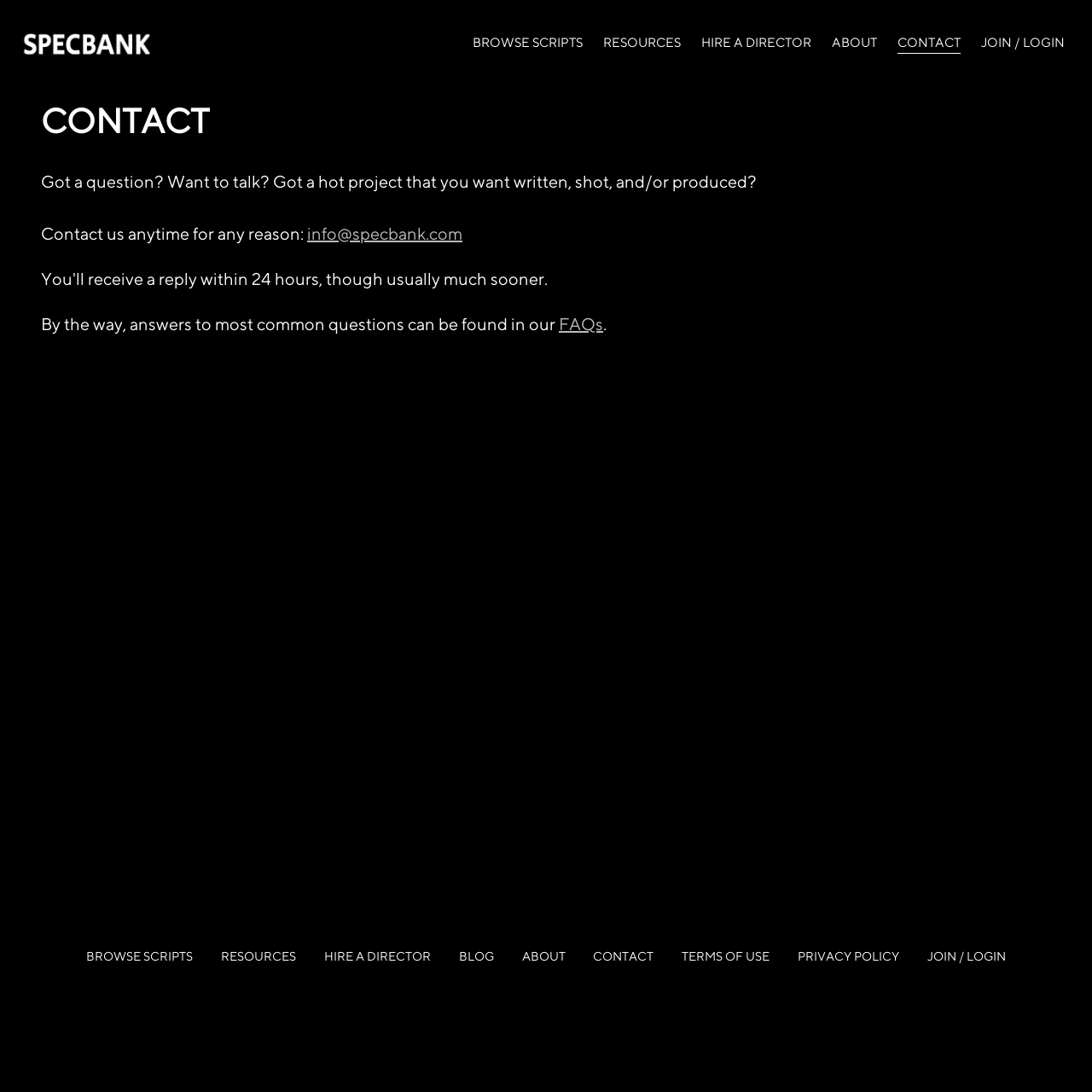How many navigation links are at the top?
Using the information presented in the image, please offer a detailed response to the question.

I counted the number of links at the top of the webpage, which are 'BROWSE SCRIPTS', 'RESOURCES', 'HIRE A DIRECTOR', 'ABOUT', 'CONTACT', and 'JOIN / LOGIN'.